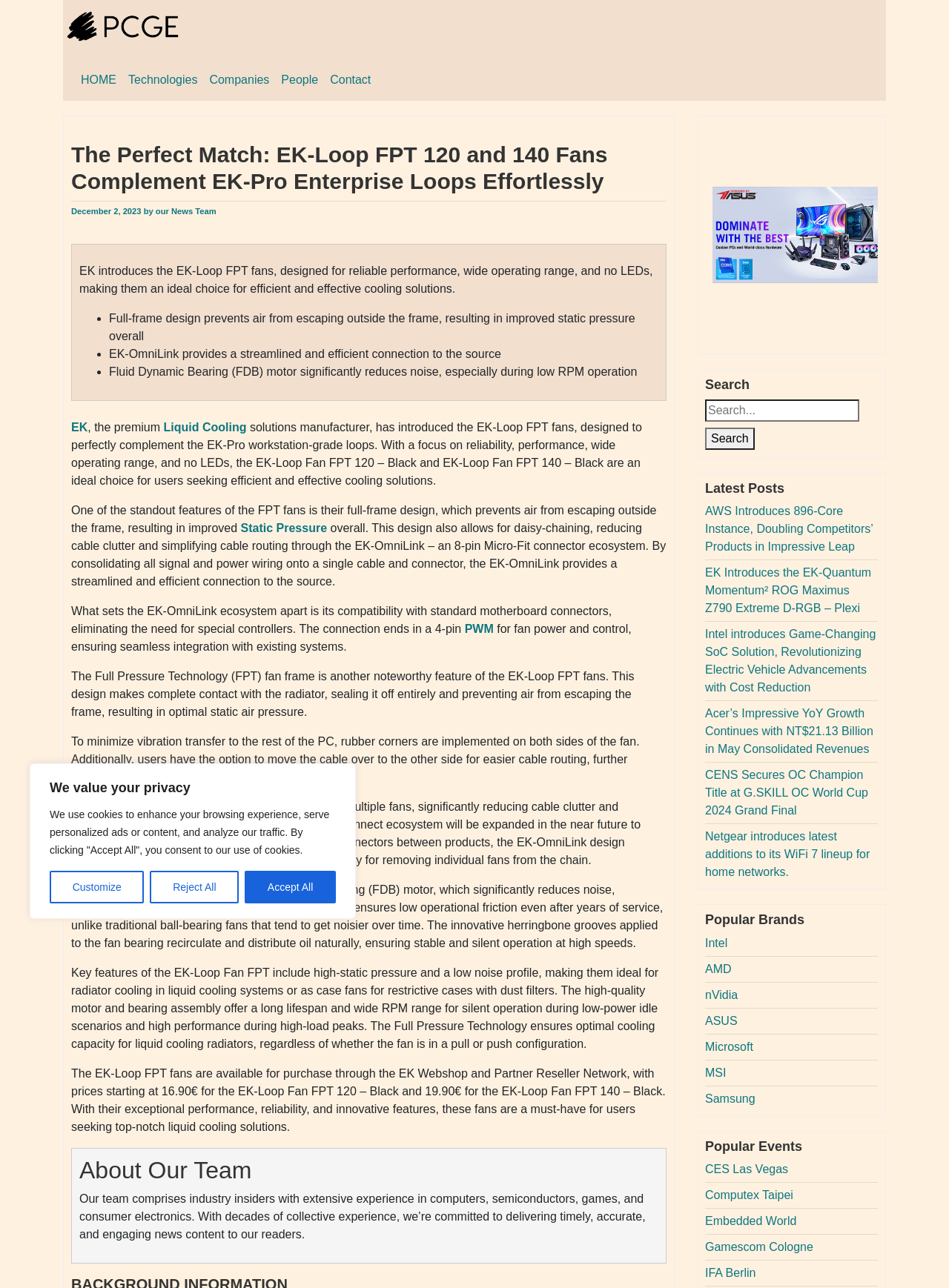Identify the bounding box coordinates of the element that should be clicked to fulfill this task: "Read the 'About Our Team' section". The coordinates should be provided as four float numbers between 0 and 1, i.e., [left, top, right, bottom].

[0.084, 0.897, 0.694, 0.919]